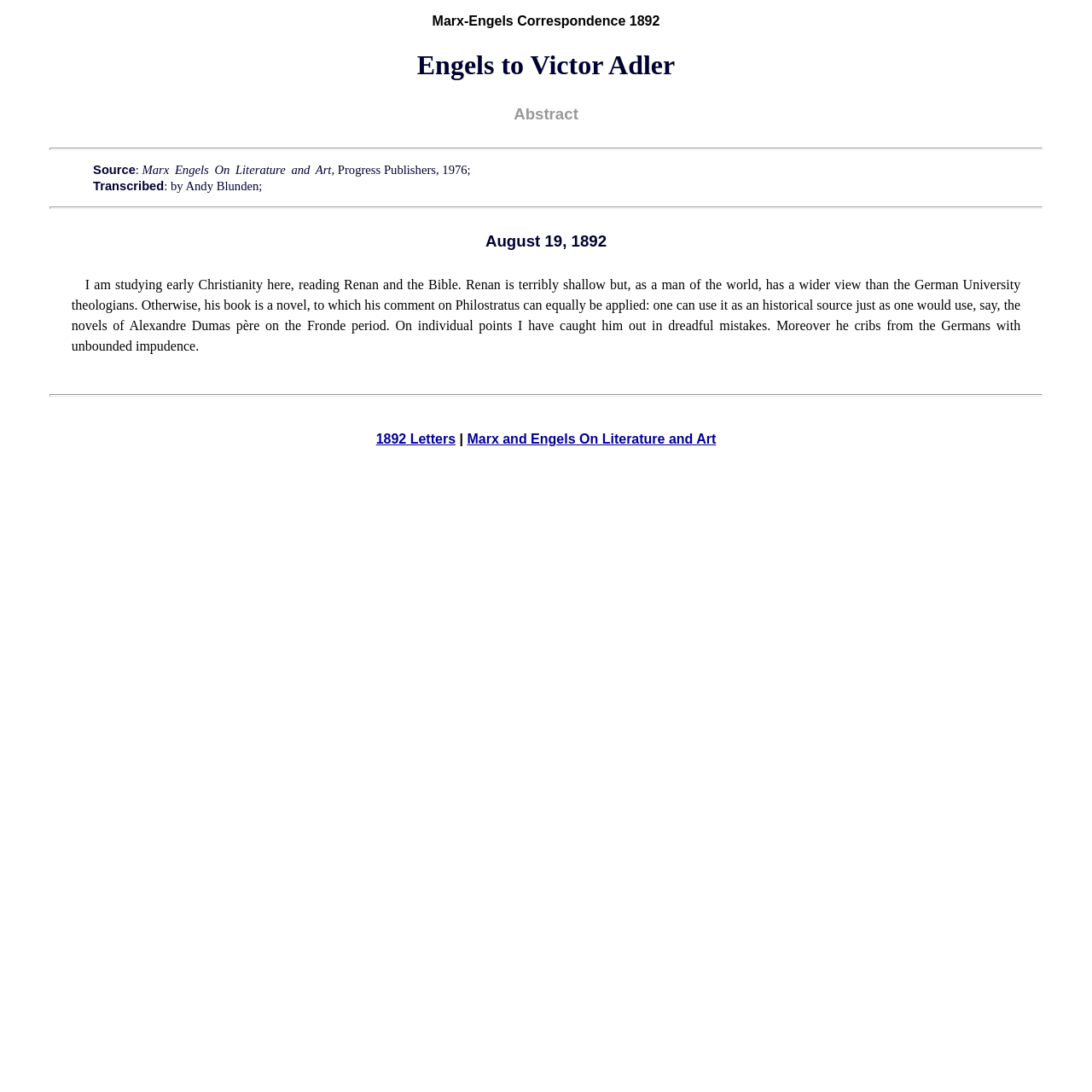Who wrote the letter on August 19, 1892?
Refer to the screenshot and answer in one word or phrase.

Engels